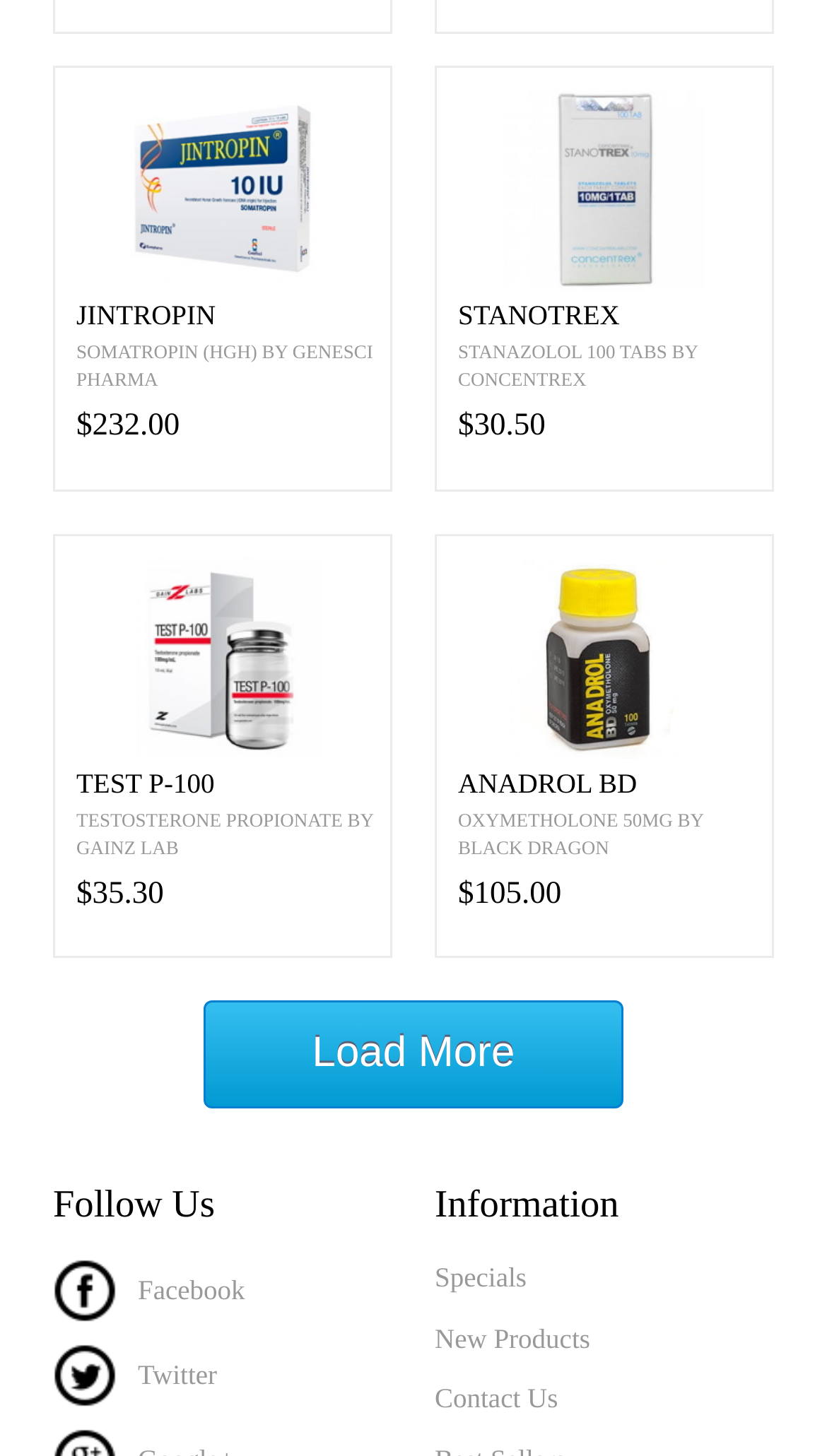What is the name of the third product?
Based on the screenshot, provide your answer in one word or phrase.

TEST P-100